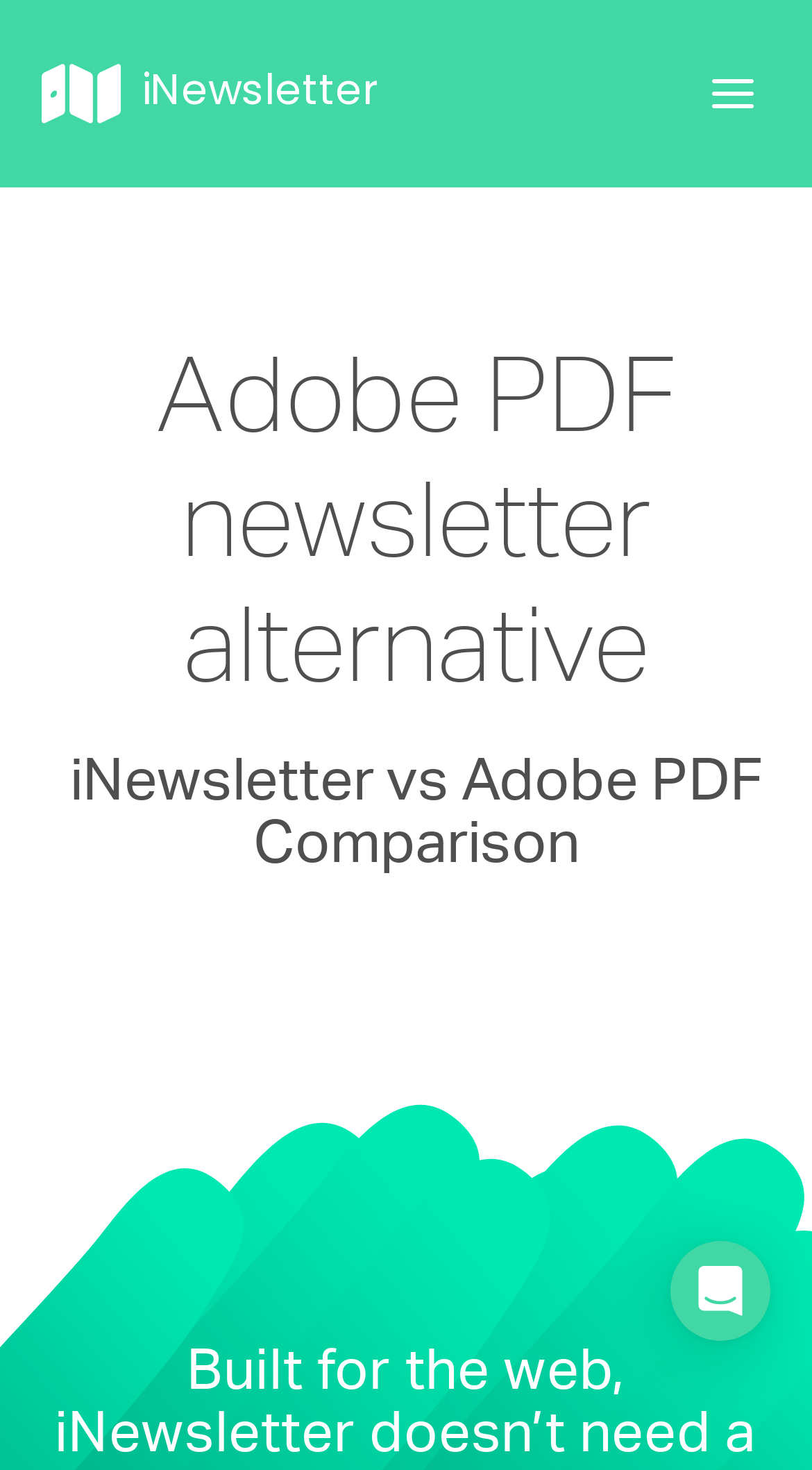Please answer the following question as detailed as possible based on the image: 
What is the purpose of the button at the top right corner?

The button at the top right corner has the text 'Open Intercom Messenger', indicating that it is used to open the Intercom messenger.